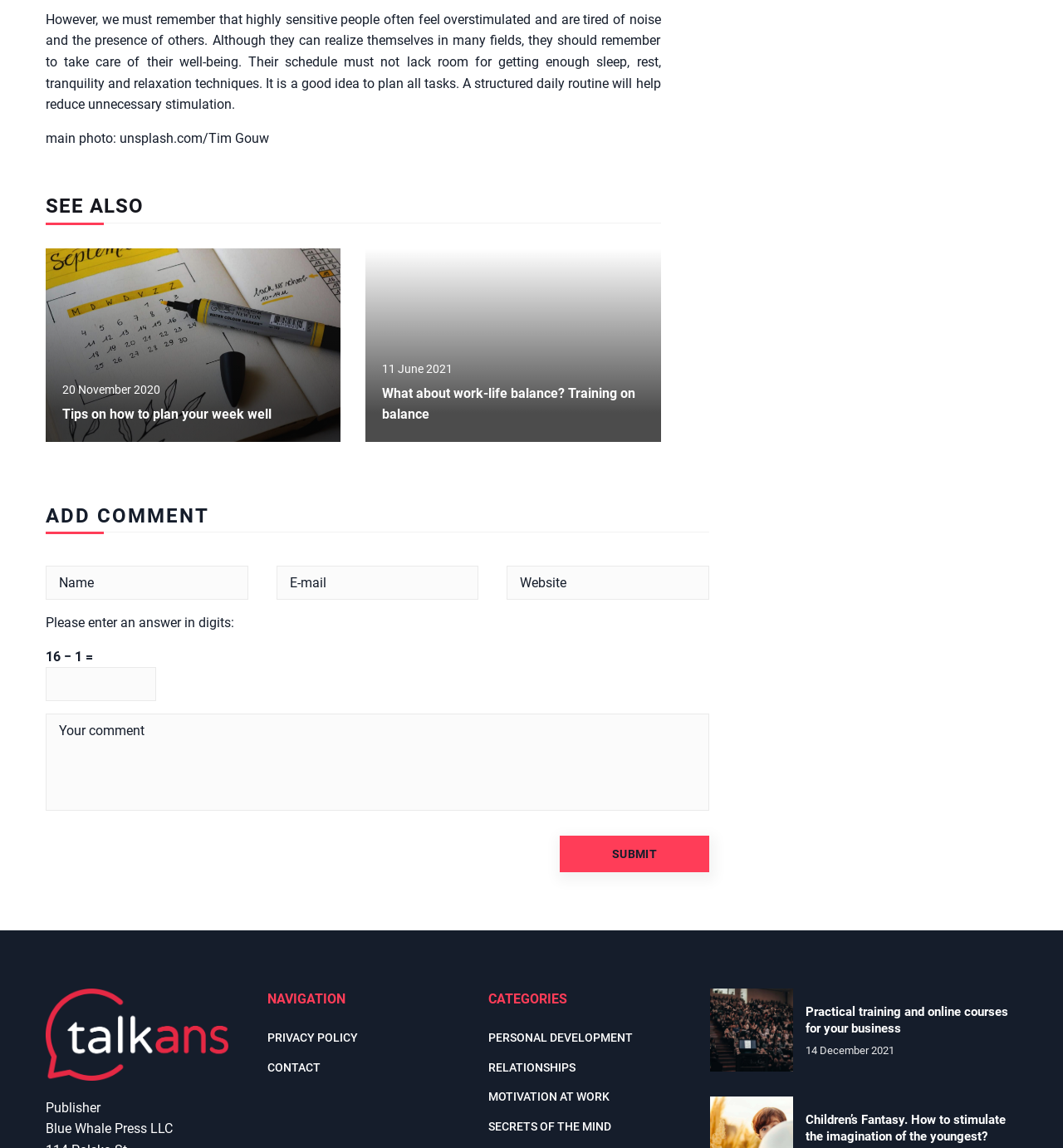Specify the bounding box coordinates of the area that needs to be clicked to achieve the following instruction: "Submit the answer".

[0.527, 0.728, 0.667, 0.76]